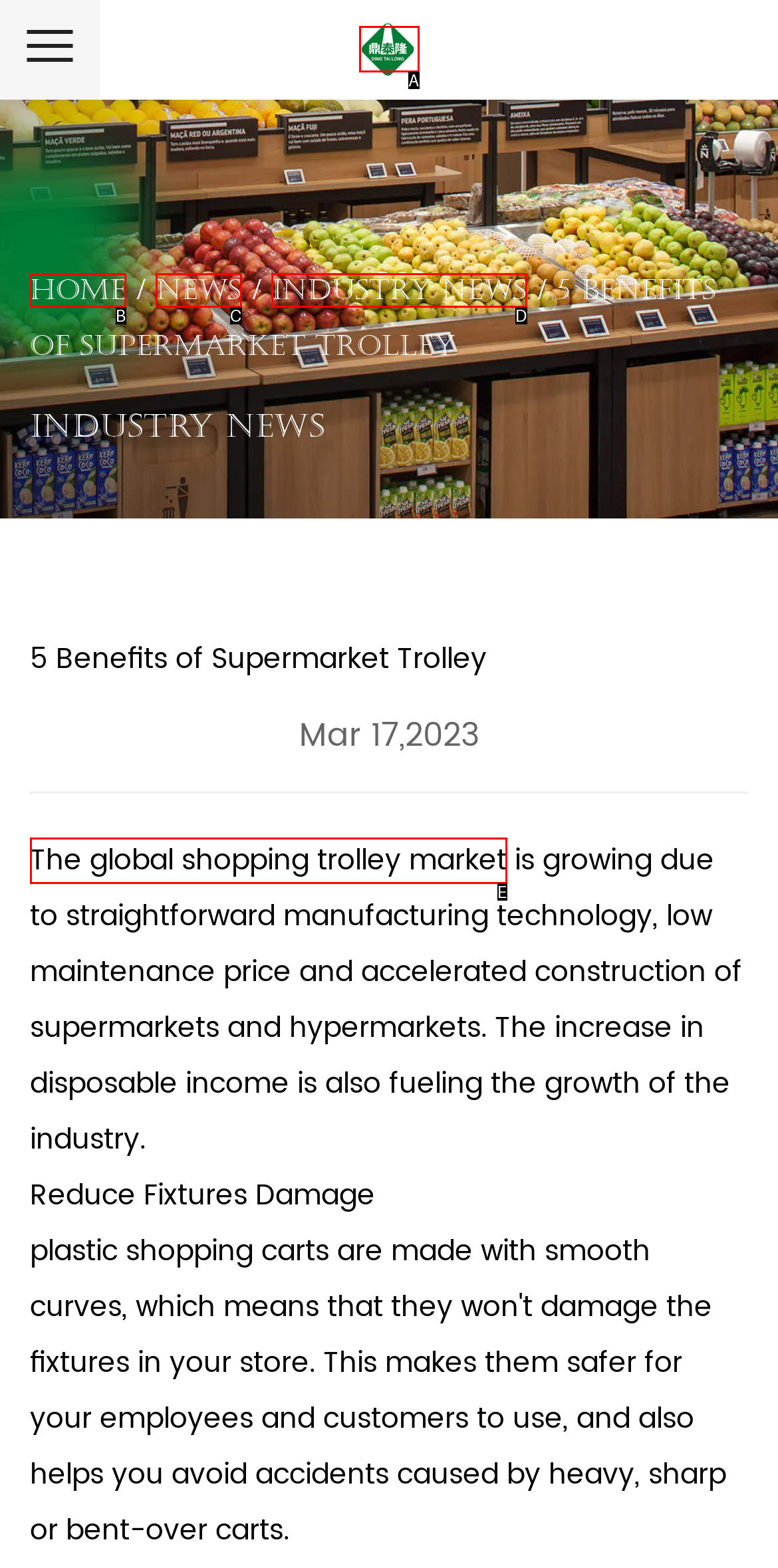Choose the option that aligns with the description: Industry News
Respond with the letter of the chosen option directly.

D